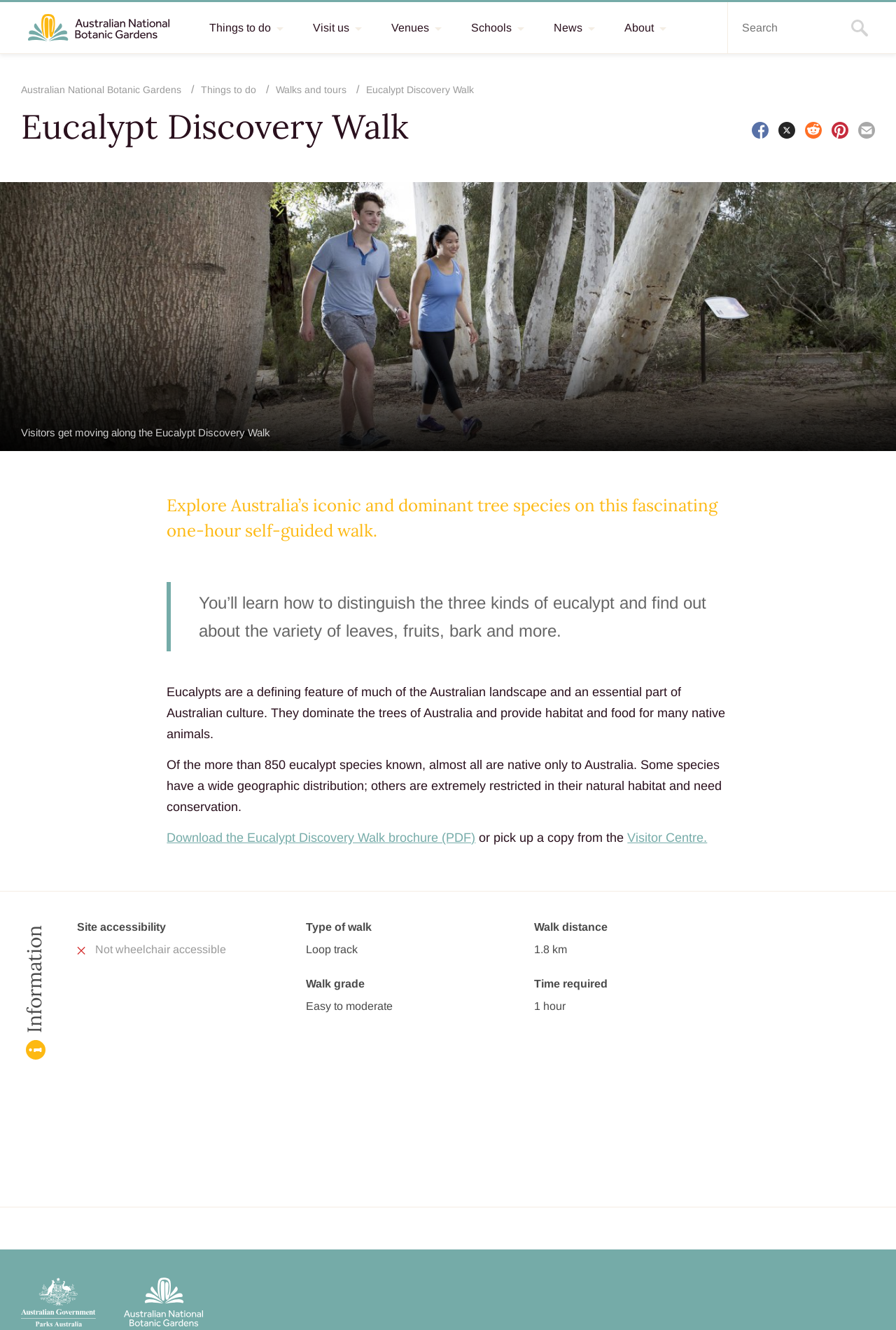Describe the webpage meticulously, covering all significant aspects.

The webpage is about the Eucalypt Discovery Walk at the Australian National Botanic Gardens. At the top, there is a header section with links to various parts of the website, including "Things to do", "Visit us", "Venues", "Schools", "News", and "About". On the right side of the header, there is a search bar with a search button and a small magnifying glass icon.

Below the header, there is a main section that takes up most of the page. It starts with a link to the Australian National Botanic Gardens and a heading that says "Eucalypt Discovery Walk". There are five small images lined up horizontally, each with a link.

The main content of the page is divided into sections. The first section has a heading that says "Eucalypt Discovery Walk" and a paragraph that describes the walk as a fascinating one-hour self-guided walk that explores Australia's iconic and dominant tree species. Below this, there is a large image that shows visitors walking along the Eucalypt Discovery Walk.

The next section has a blockquote with a paragraph that provides more information about the walk, including how to distinguish between different types of eucalypt and what to expect from the walk. This is followed by two paragraphs that provide more information about eucalypts, including their importance in Australian culture and the need for conservation.

Below this, there is a section with a link to download the Eucalypt Discovery Walk brochure and a note that visitors can pick up a copy from the Visitor Centre. There is also a button that says "Information" with an emphasis on the word "Information".

The final section of the page has several headings, including "Site accessibility", "Type of walk", "Walk grade", "Walk distance", and "Time required". Each of these headings has a corresponding piece of information, including a note that the walk is not wheelchair accessible, that it is a loop track, that the walk grade is easy to moderate, that the walk distance is 1.8 km, and that the time required is 1 hour.

At the very bottom of the page, there are two links to the Australian Government and the Australian National Botanic Gardens.